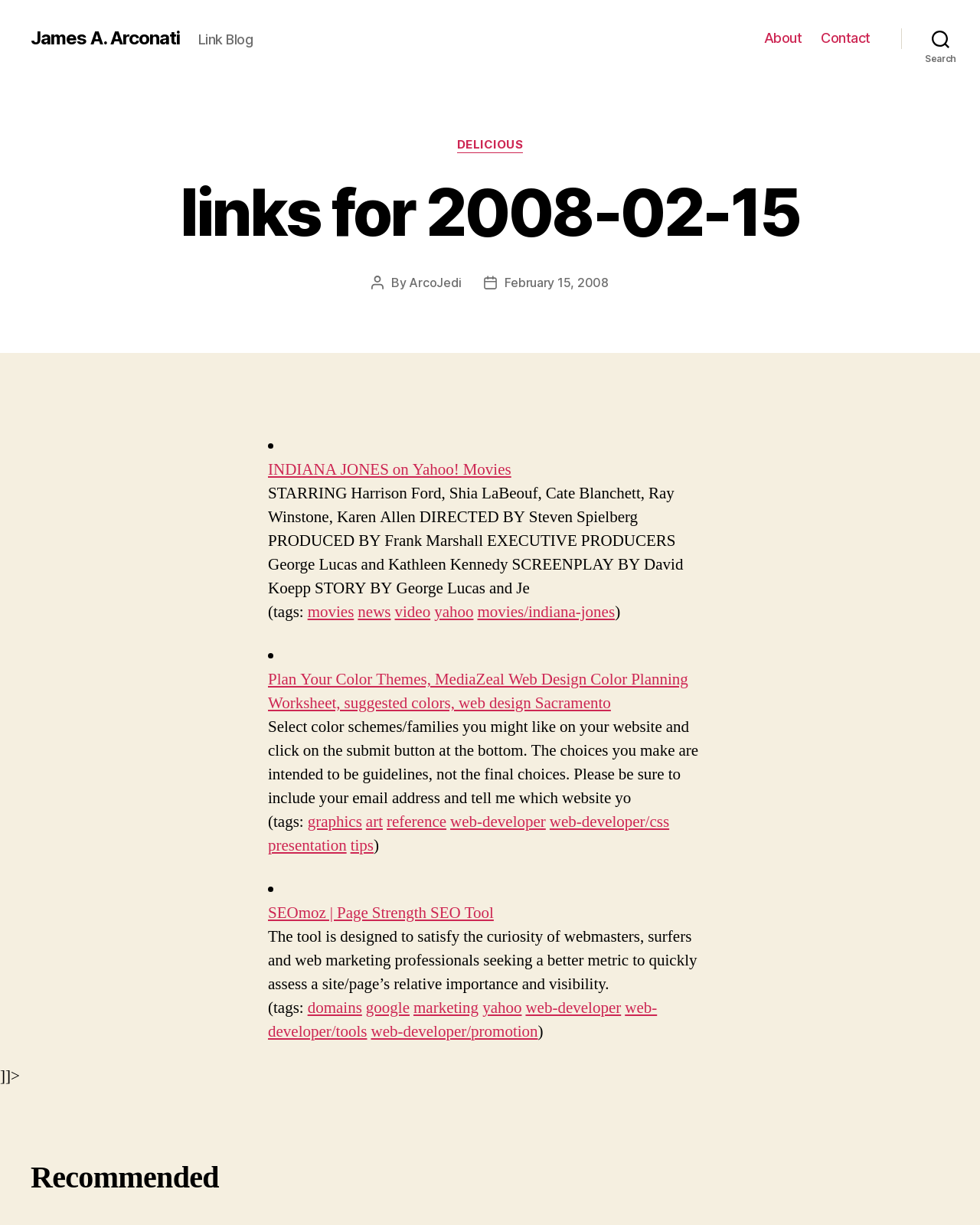Please respond to the question with a concise word or phrase:
What is the title of the first link?

INDIANA JONES on Yahoo! Movies